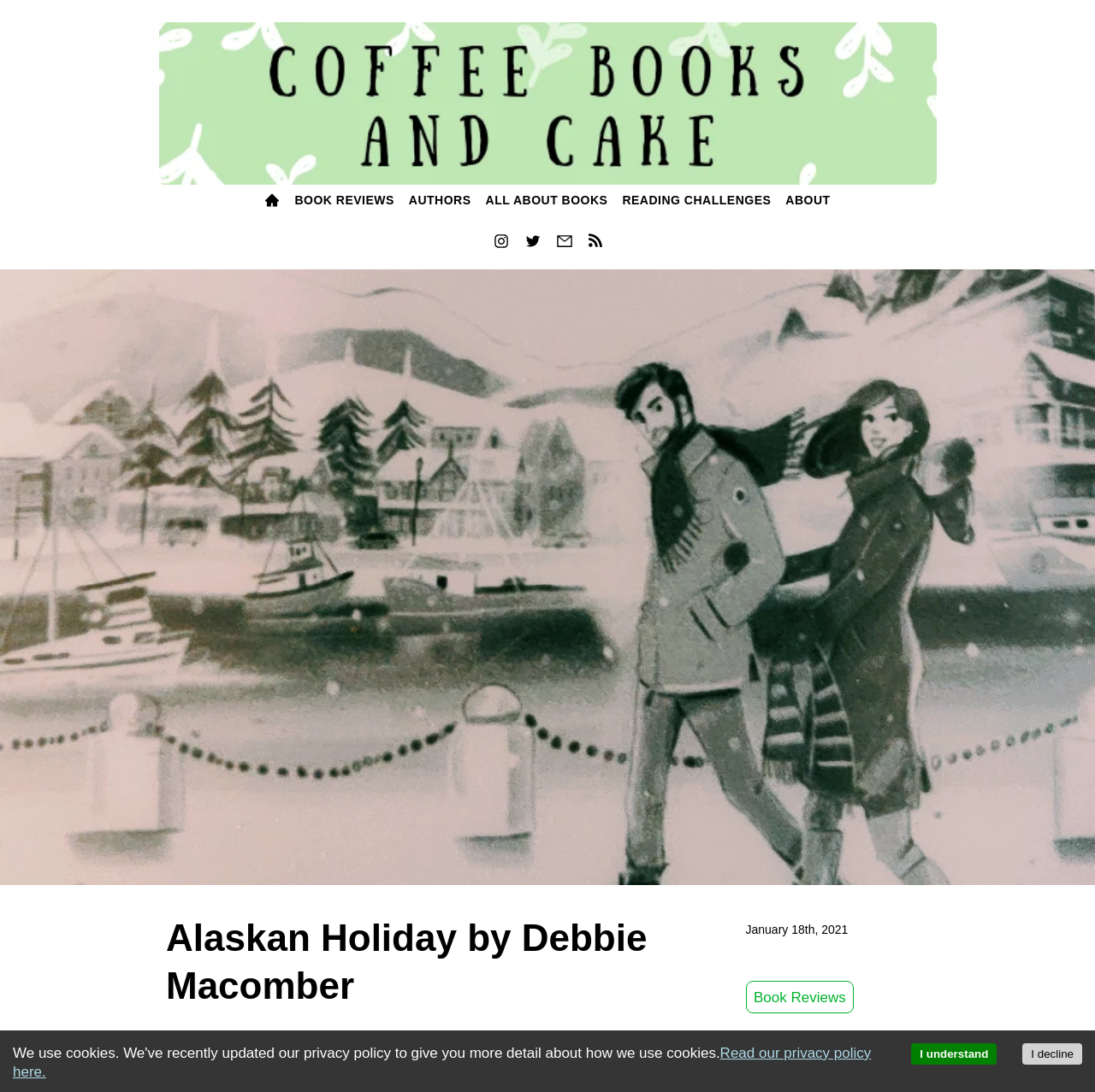Find the bounding box coordinates of the element's region that should be clicked in order to follow the given instruction: "Read the book review of 'Alaskan Holiday'". The coordinates should consist of four float numbers between 0 and 1, i.e., [left, top, right, bottom].

[0.152, 0.837, 0.654, 0.925]